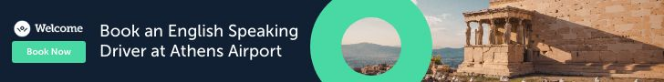Describe the image with as much detail as possible.

This image features a promotional banner for a taxi service that emphasizes the convenience of booking an English-speaking driver directly at Athens Airport. The design combines an inviting text component reading "Book an English Speaking Driver at Athens Airport" alongside a visually appealing backdrop showcasing historical architecture, likely drawing on the city's rich cultural heritage. The vibrant green accents add a modern touch, reinforcing the ease and comfort associated with this transportation option for travelers arriving in Athens. This service stands out as an ideal choice for tourists looking for accessibility and local knowledge right from their arrival.